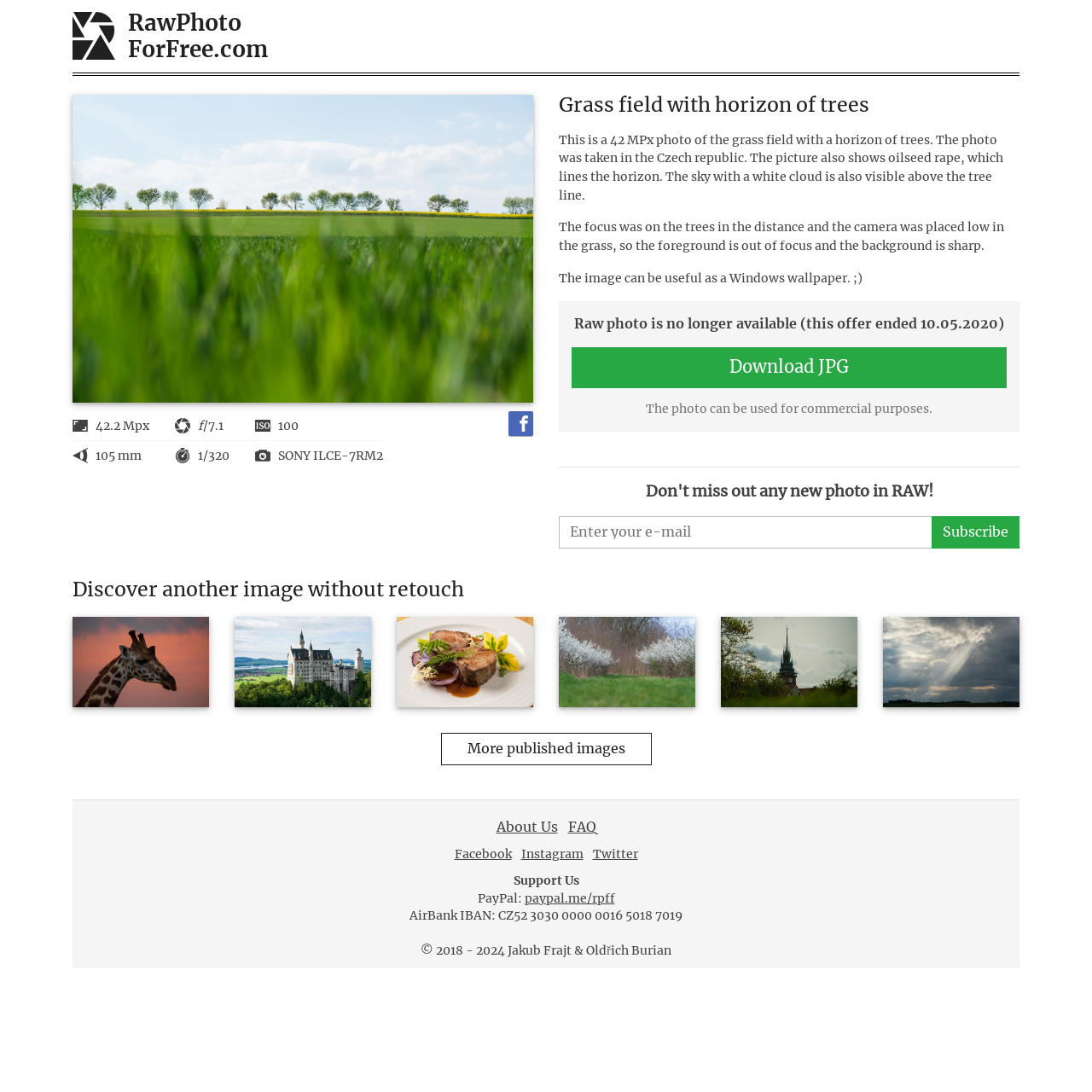Locate the headline of the webpage and generate its content.

Grass field with horizon of trees